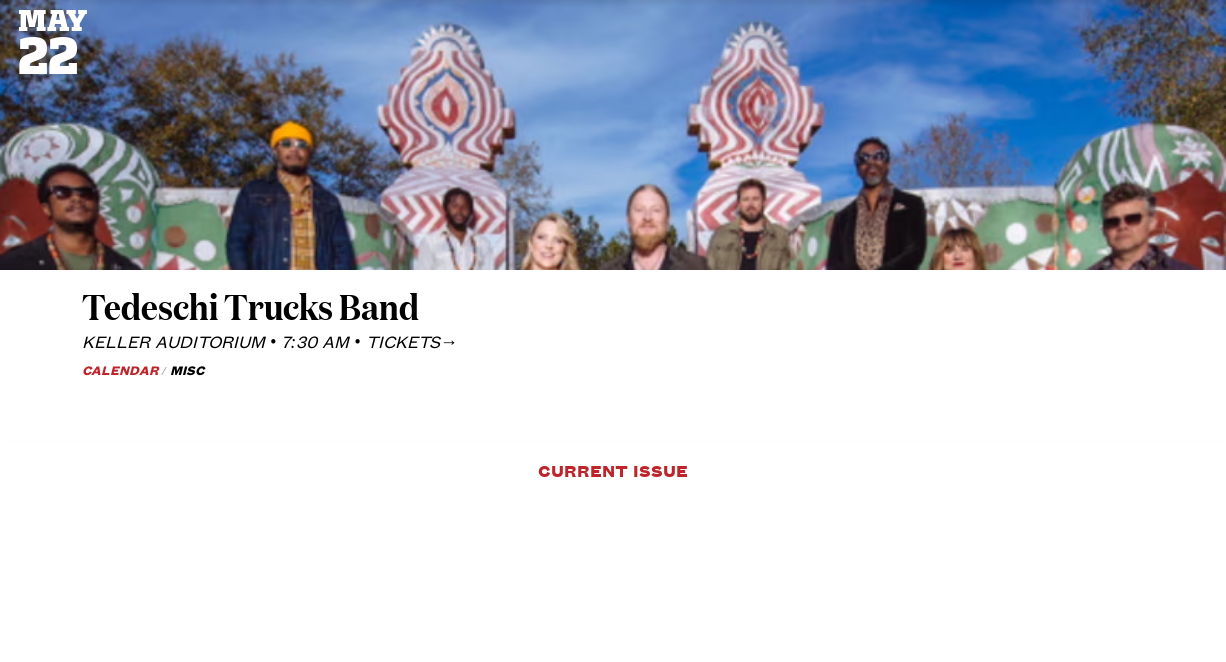Elaborate on the image by describing it in detail.

The image features the Tedeschi Trucks Band, a prominent group in the music scene, posing in front of colorful, artistic decorations that showcase vibrant patterns and shapes. The setting is outdoors, likely against a backdrop of public art or a festival site, with the sky visible in the background. Displayed at the top of the image is the date "MAY 22," indicating a significant event, while the venue, "KELLER AUDITORIUM," is noted beneath the band's name, alongside a time of "7:30 AM" and a prompt to purchase tickets. This inviting presentation suggests an upcoming performance, merging visual art and live music, appealing to both fans of the band and a broader audience interested in cultural events. At the bottom, the label "CURRENT ISSUE" ties the image to a featured article or advertisement, emphasizing its relevance in a current publication.